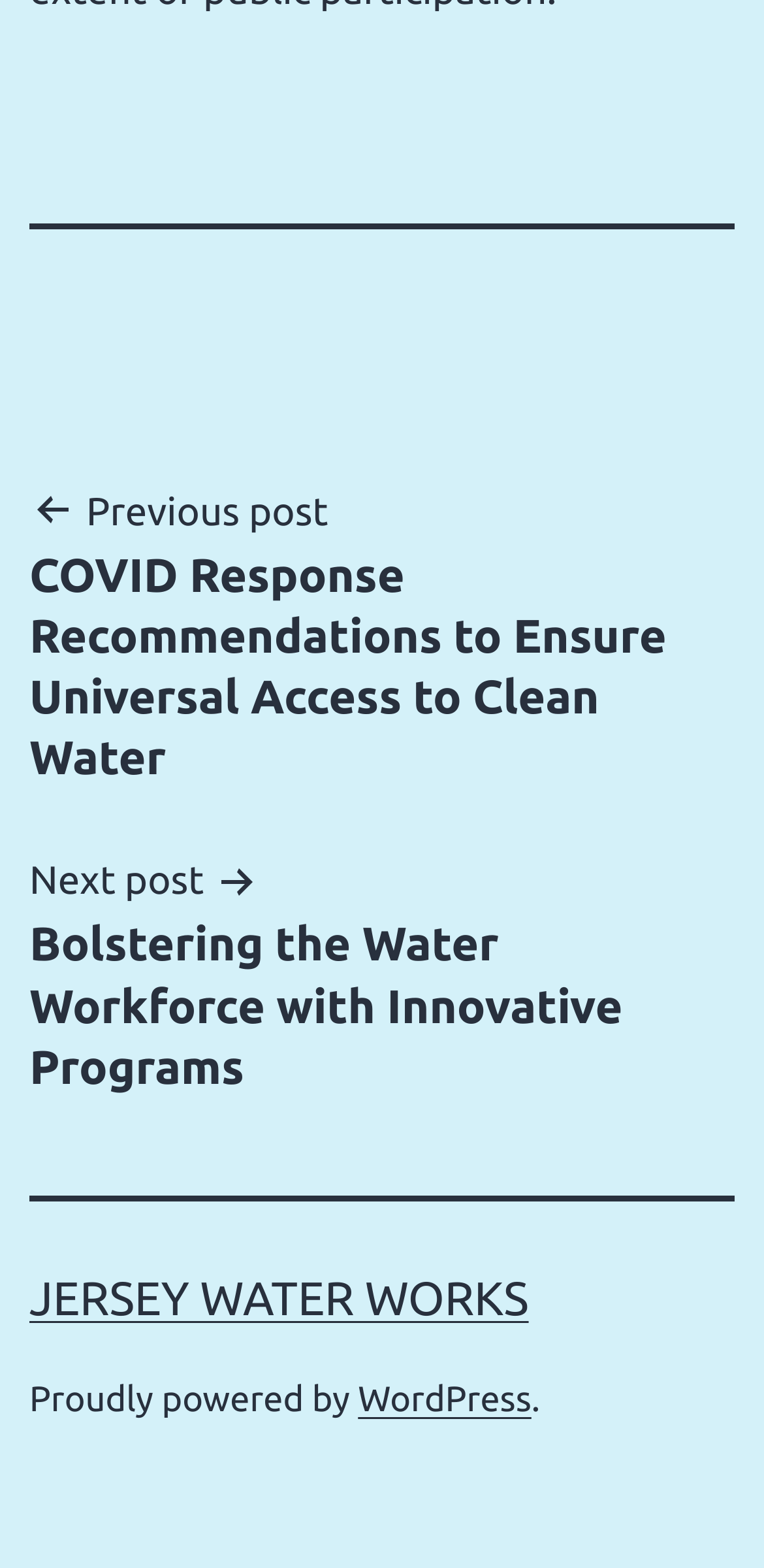Reply to the question with a single word or phrase:
What is the position of the footer element?

At the top